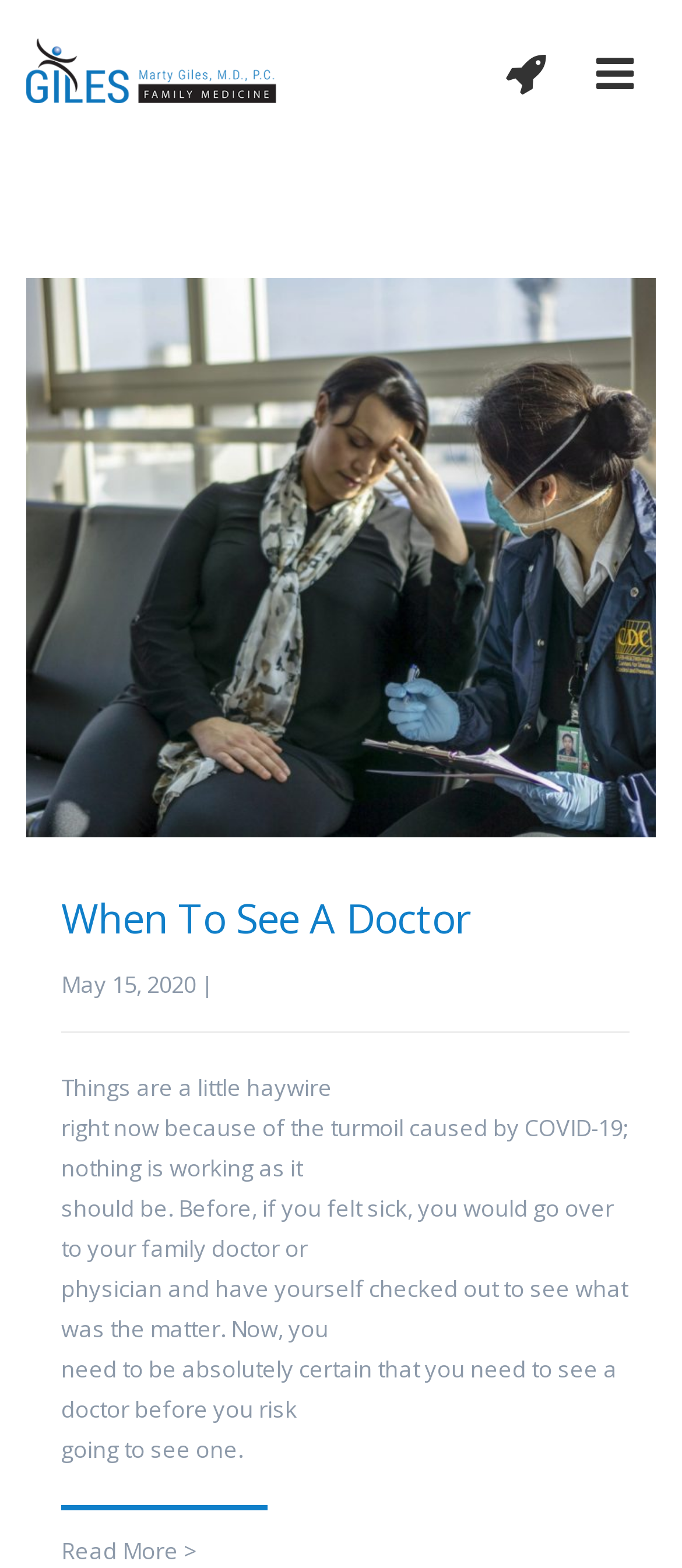What is the date of the latest article?
Please give a detailed and thorough answer to the question, covering all relevant points.

I looked for the date mentioned in the article section and found 'May 15, 2020' next to the article title 'When To See A Doctor'.